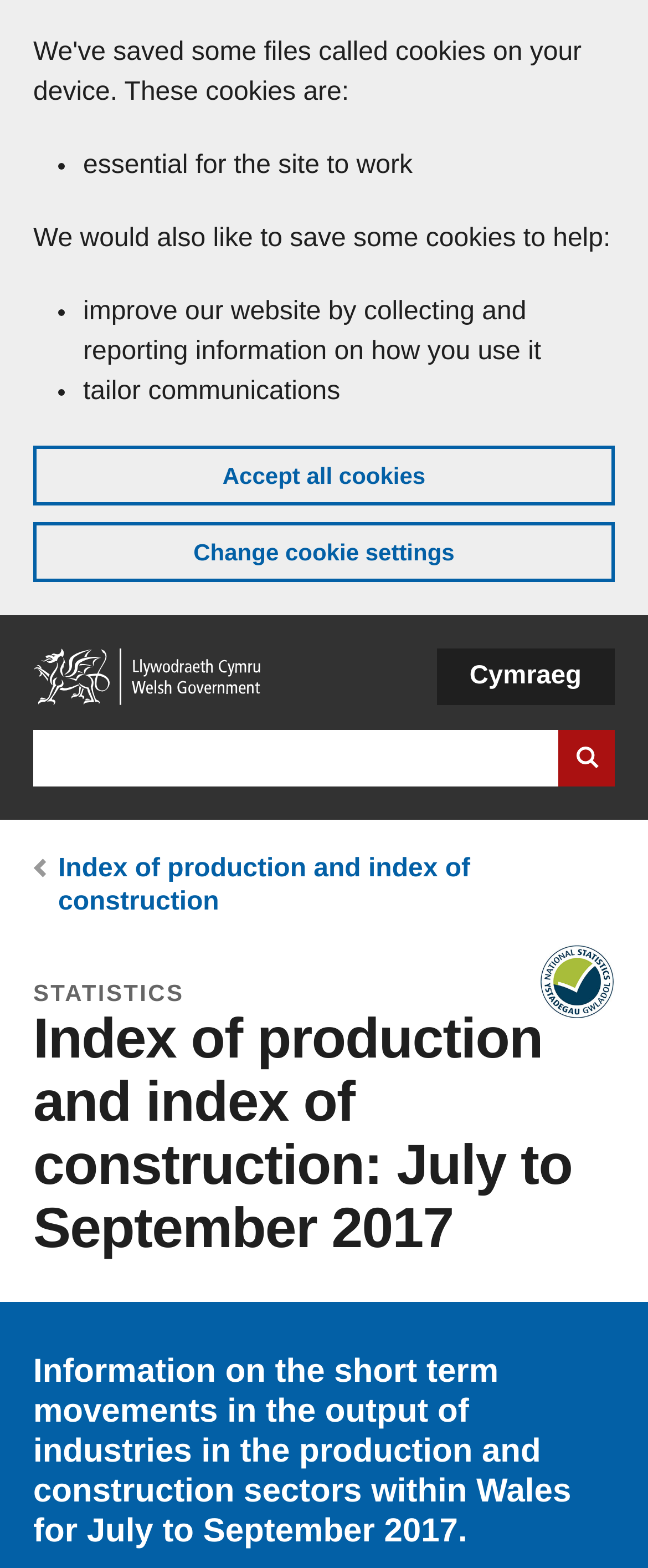Generate a thorough caption that explains the contents of the webpage.

This webpage is about the Index of Production and Index of Construction in Wales for July to September 2017. At the top, there is a banner that informs users about cookies on the GOV.WALES website, with options to accept all cookies or change cookie settings. Below the banner, there is a navigation section with links to the home page, a search bar, and a language selection button.

The main content of the webpage is divided into sections. The first section has a heading that reads "Index of production and index of construction: July to September 2017" and is accompanied by an image of the National Statistics logo. Below the heading, there is a brief description of the content, which provides information on the short-term movements in the output of industries in the production and construction sectors within Wales for the specified period.

The webpage has a total of 5 links, including a "Skip to main content" link at the top, a "Home" link, a "Change cookie settings" link, and a link to the "Index of production and index of construction" page. There are also 2 buttons, one to accept all cookies and another to search the website. Additionally, there is a breadcrumb navigation section that shows the user's current location on the website.